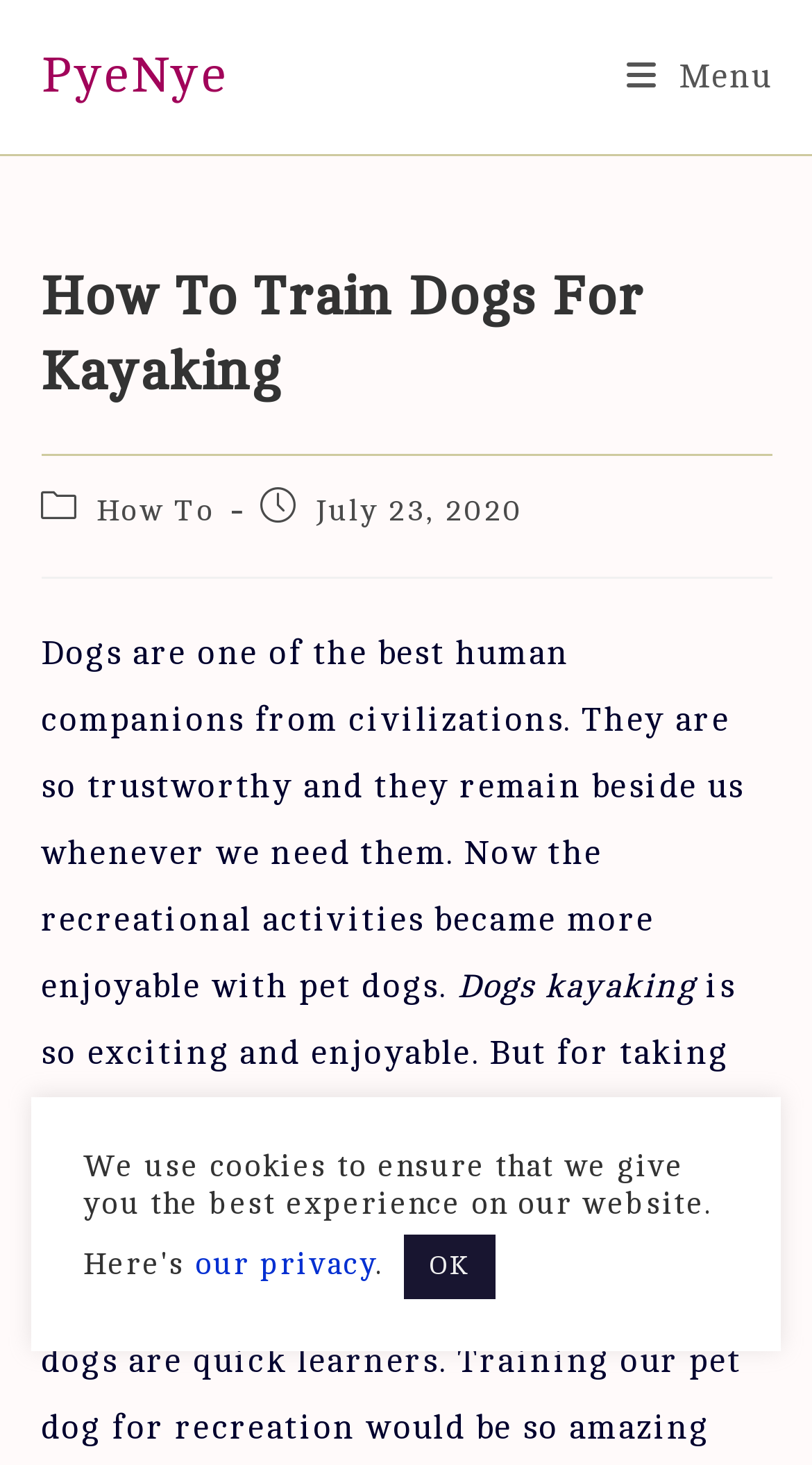Bounding box coordinates should be in the format (top-left x, top-left y, bottom-right x, bottom-right y) and all values should be floating point numbers between 0 and 1. Determine the bounding box coordinate for the UI element described as: Menu Close

[0.771, 0.0, 0.95, 0.105]